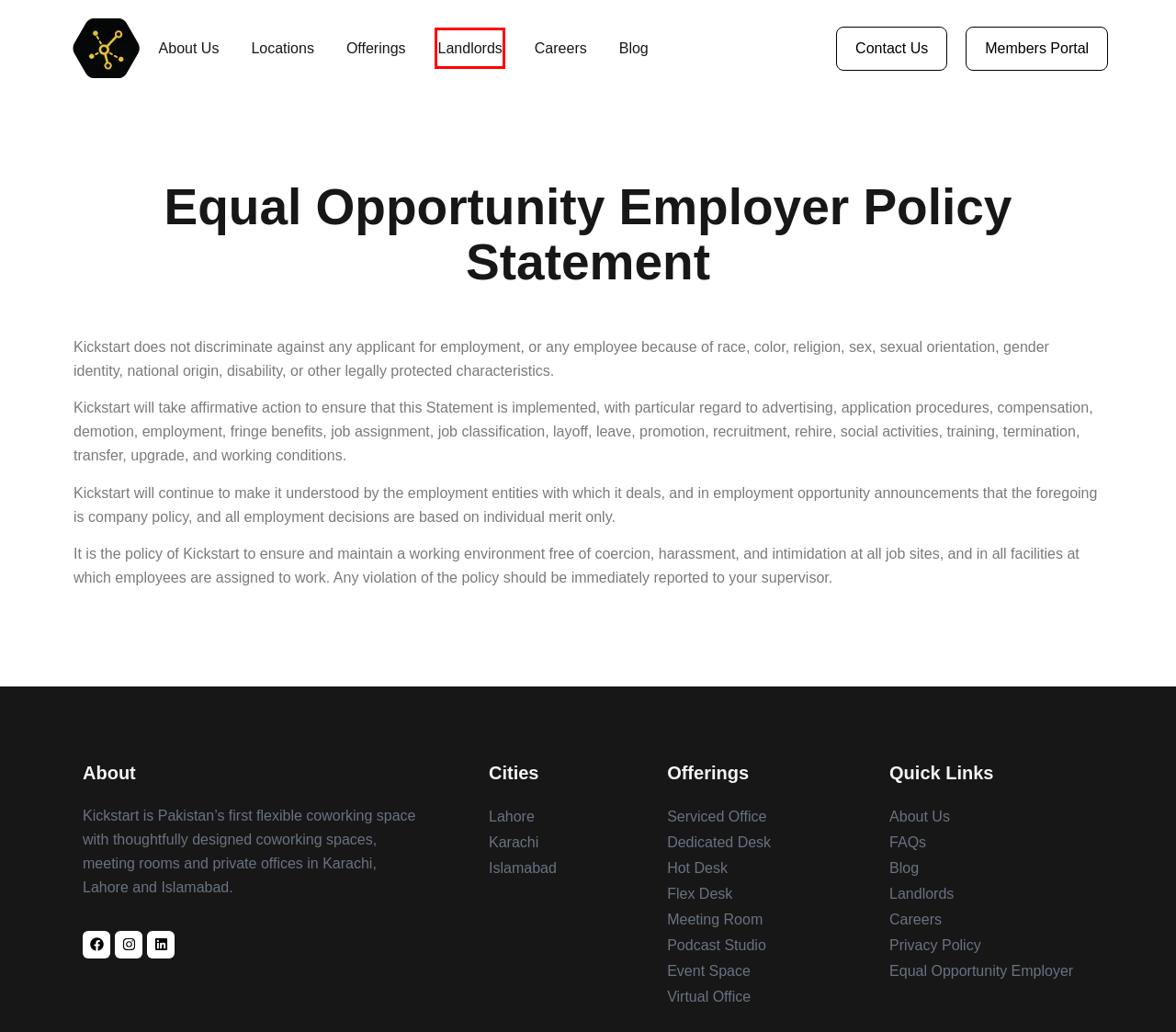Review the screenshot of a webpage which includes a red bounding box around an element. Select the description that best fits the new webpage once the element in the bounding box is clicked. Here are the candidates:
A. Landlord Partnership - Kickstart
B. Privacy Policy - Kickstart
C. Serviced Office for Rent - Kickstart
D. Podcast Studio - Kickstart
E. Blogs - Kickstart
F. Virtual Office - Kickstart
G. Kickstart
H. Coworking Spaces in Lahore - Kickstart

A